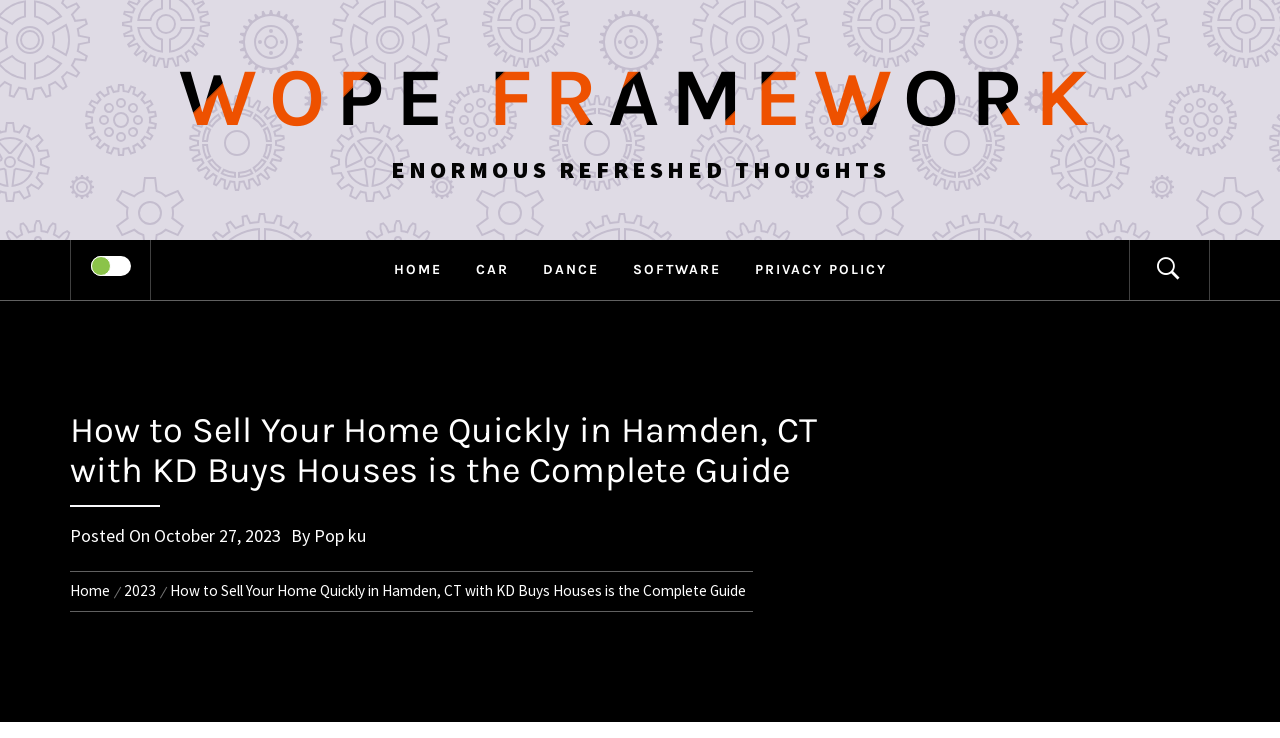Locate the bounding box coordinates of the element I should click to achieve the following instruction: "Go to HOME".

[0.296, 0.325, 0.357, 0.407]